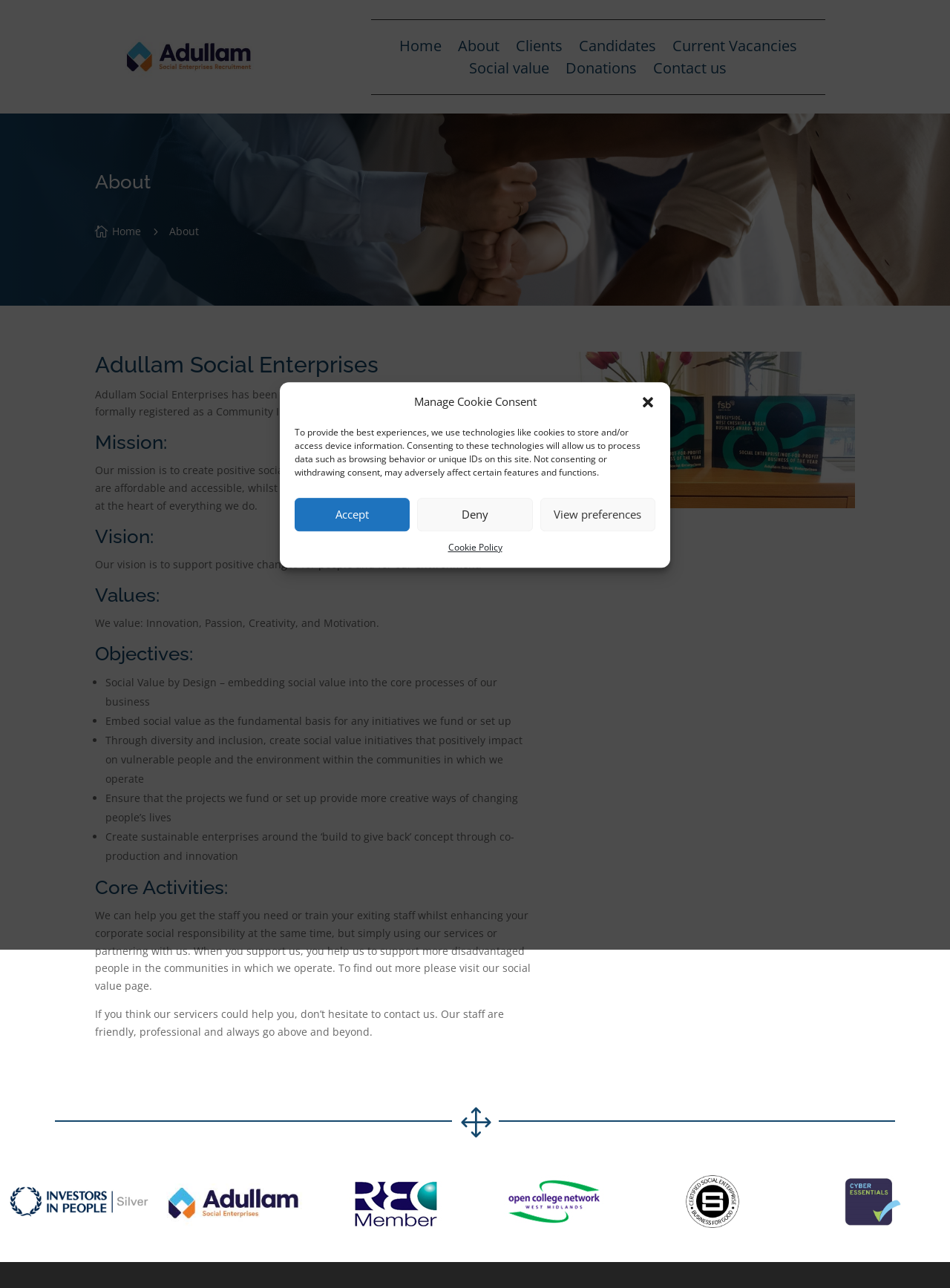Find the bounding box coordinates of the element you need to click on to perform this action: 'Click About Us'. The coordinates should be represented by four float values between 0 and 1, in the format [left, top, right, bottom].

None